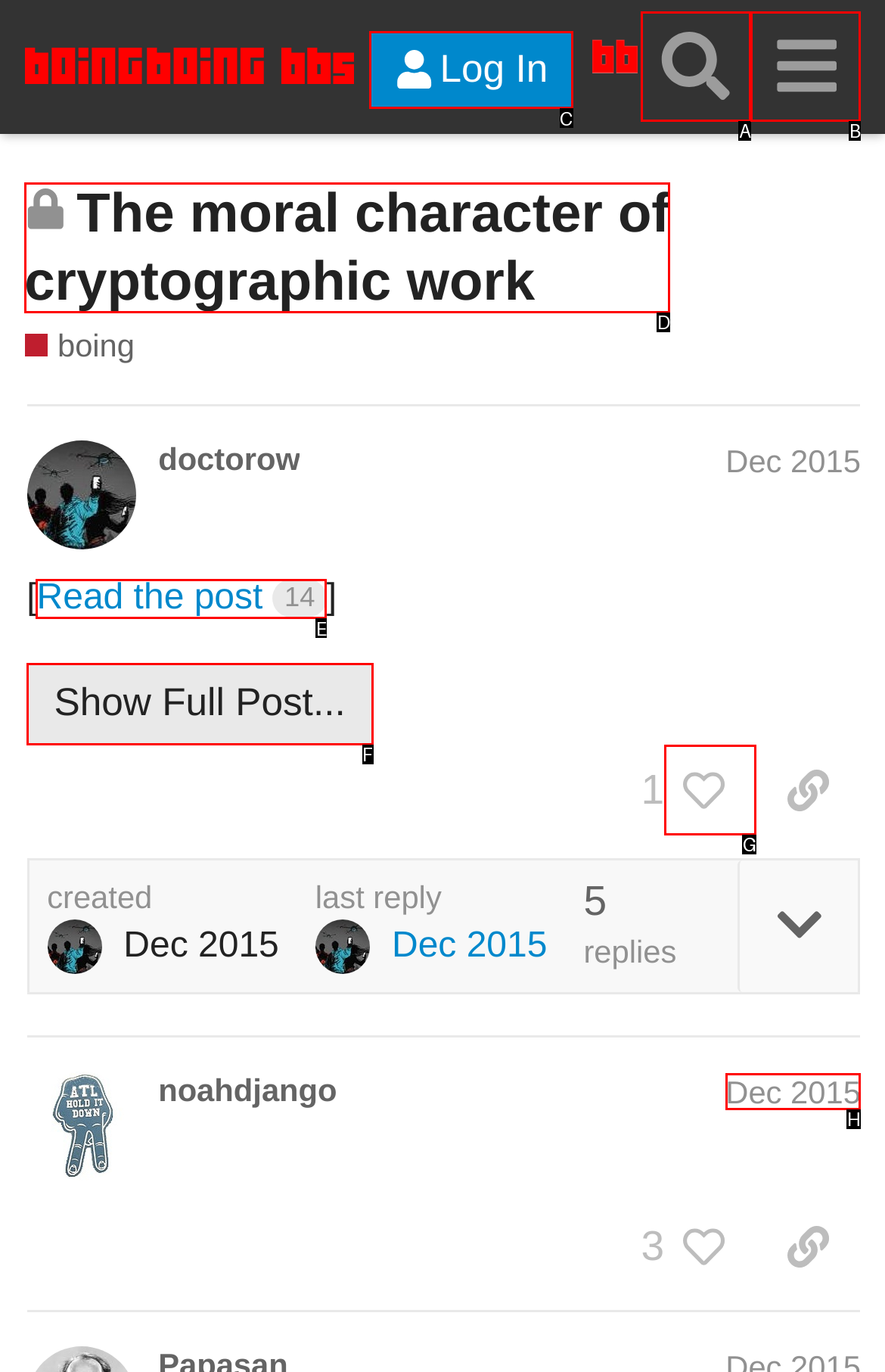Which UI element's letter should be clicked to achieve the task: Read the post
Provide the letter of the correct choice directly.

E